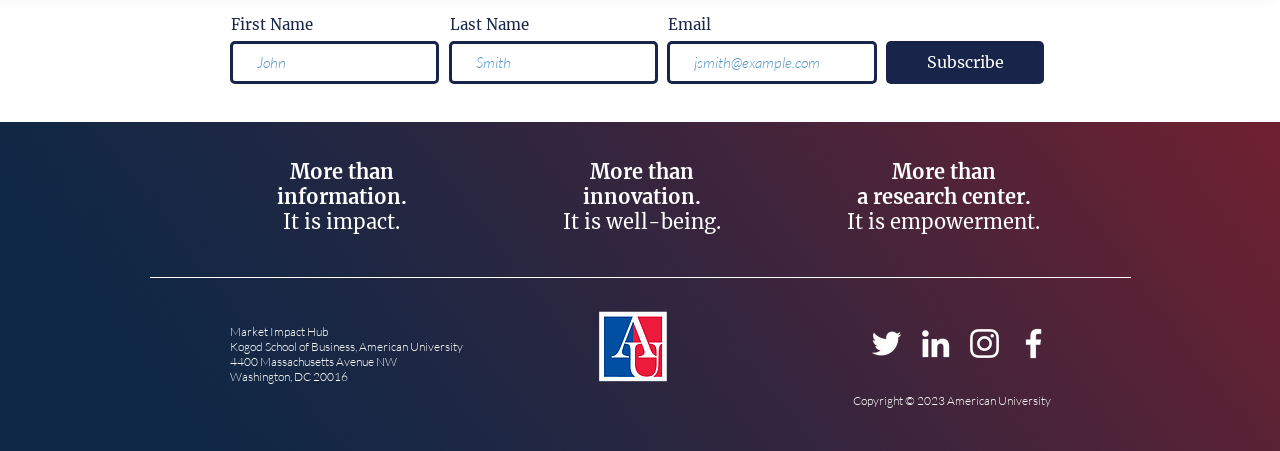Please answer the following question using a single word or phrase: 
What is the purpose of the form?

To subscribe